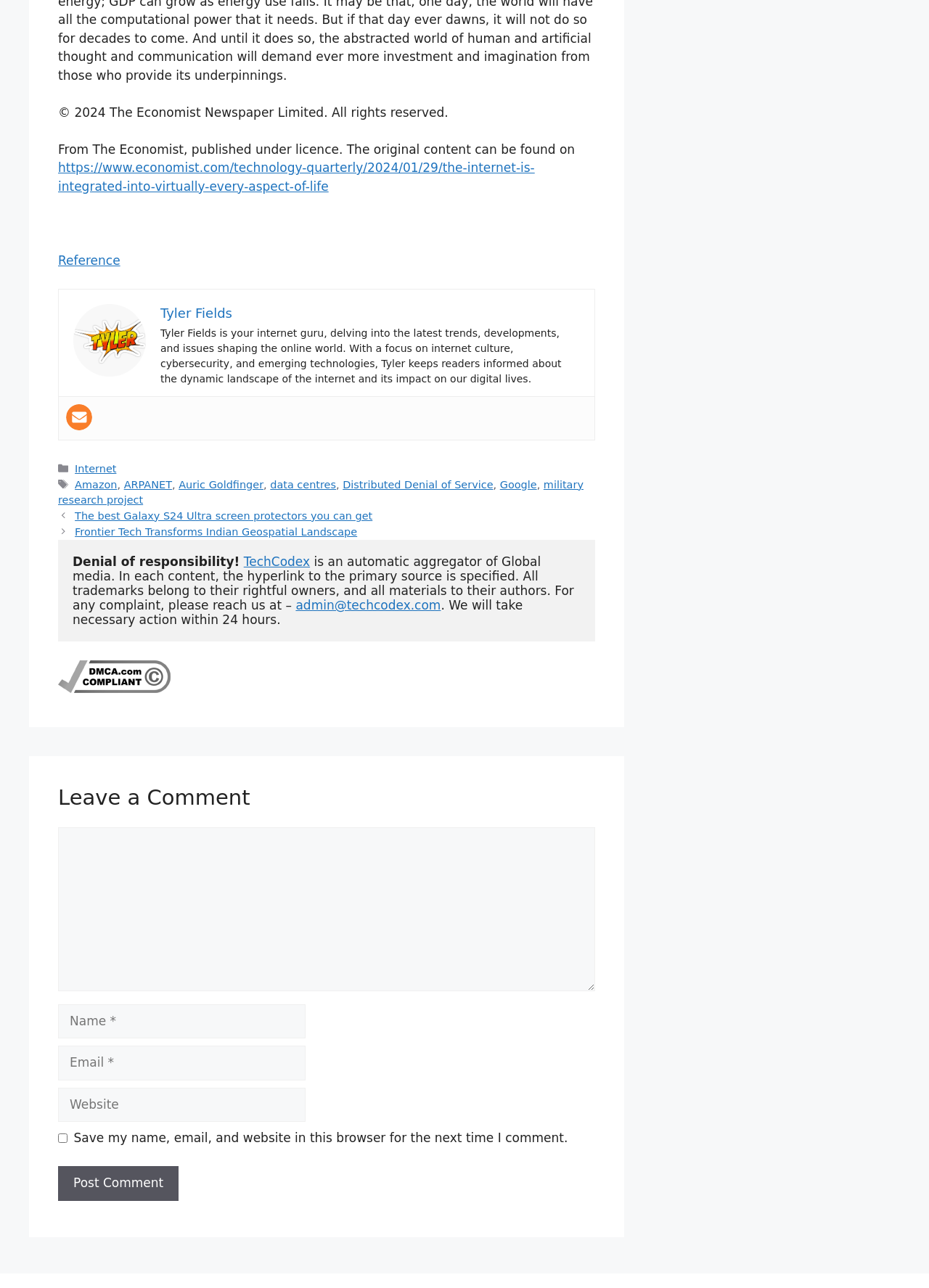Identify the bounding box coordinates for the UI element that matches this description: "admin@techcodex.com".

[0.318, 0.464, 0.475, 0.476]